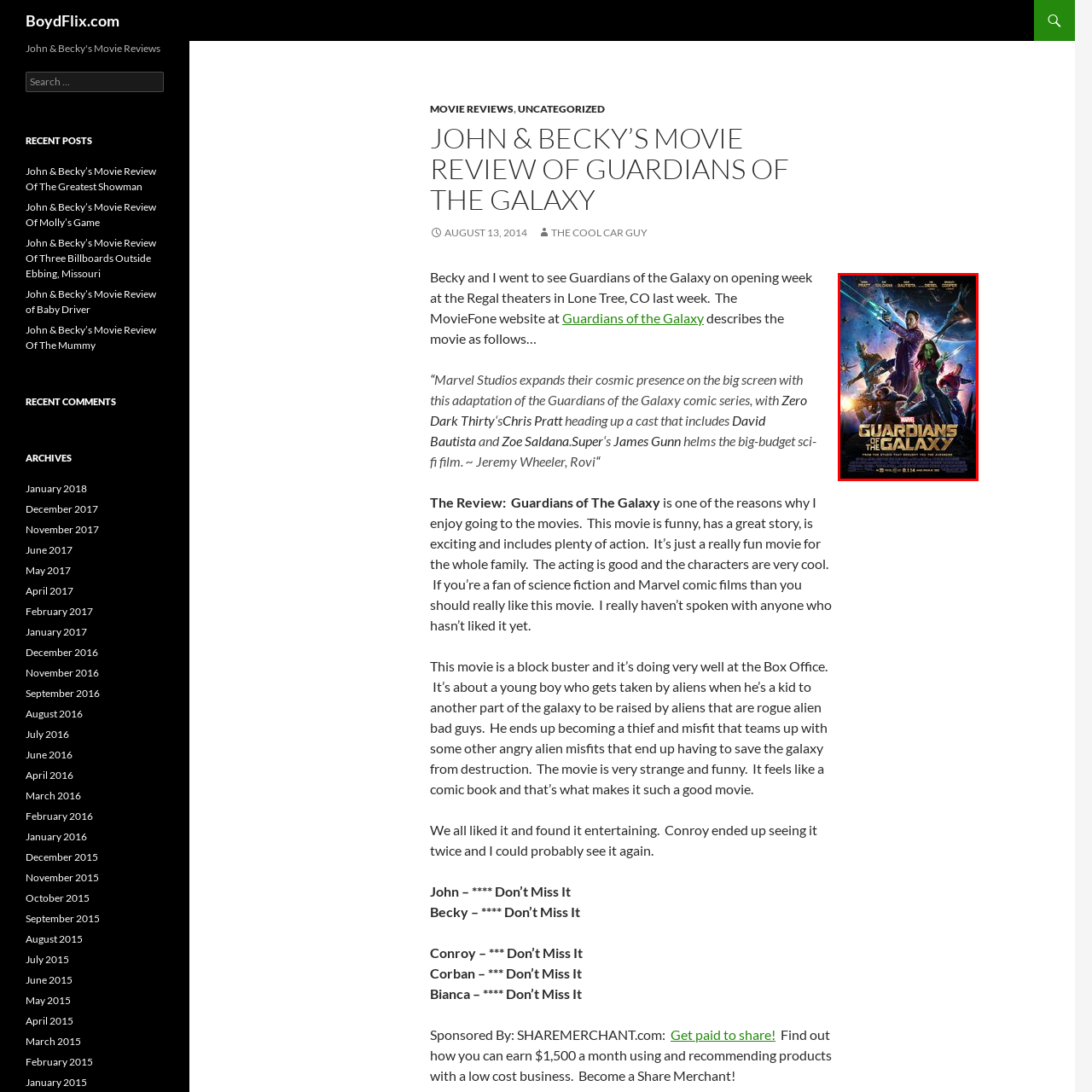Pay attention to the image highlighted by the red border, What is the release date of the movie? Please give a one-word or short phrase answer.

August 14, 2014